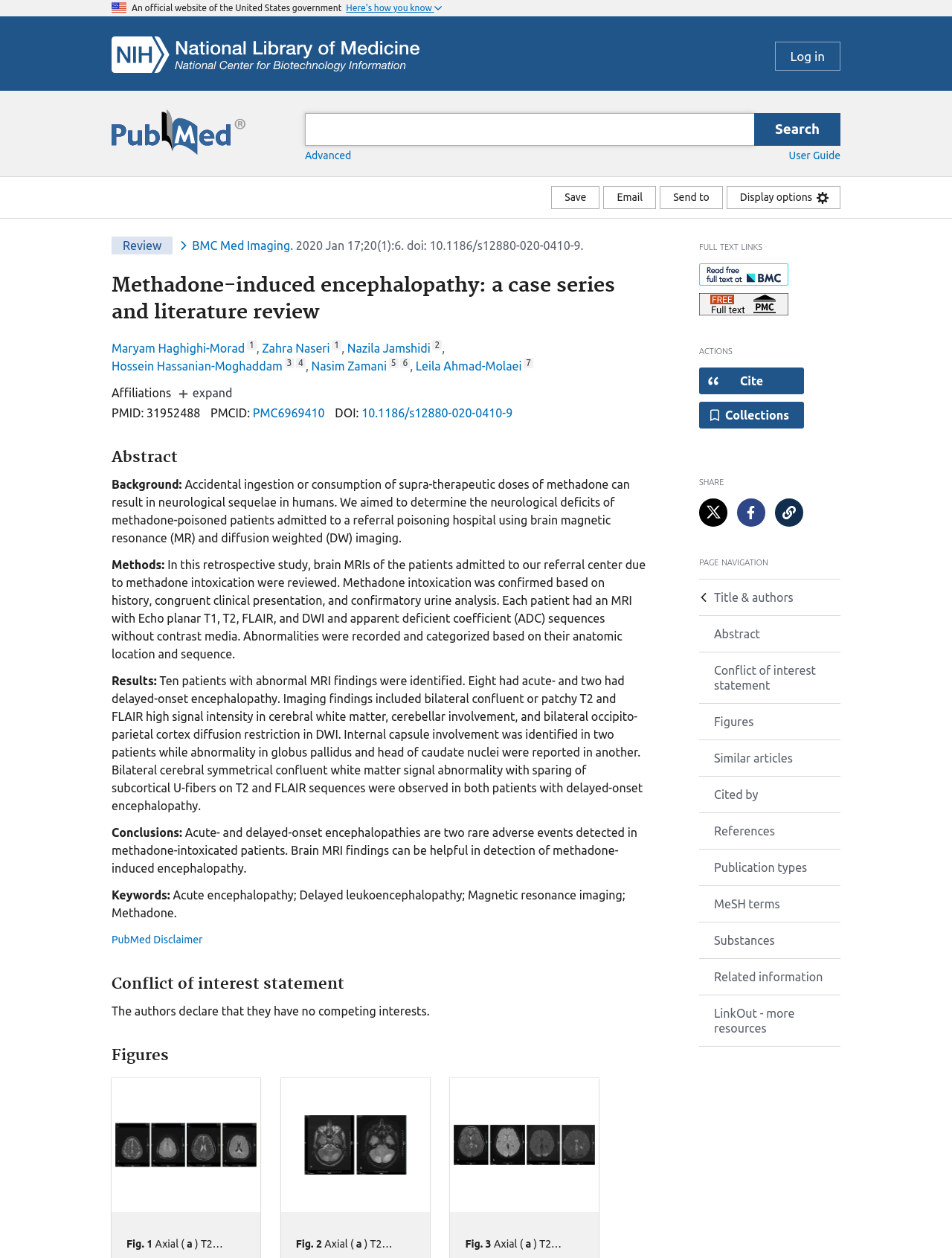How many authors are listed for the article?
Please analyze the image and answer the question with as much detail as possible.

The authors of the article are listed below the title, and there are 5 authors: Maryam Haghighi-Morad, Zahra Naseri, Nazila Jamshidi, Hossein Hassanian-Moghaddam, and Nasim Zamani.